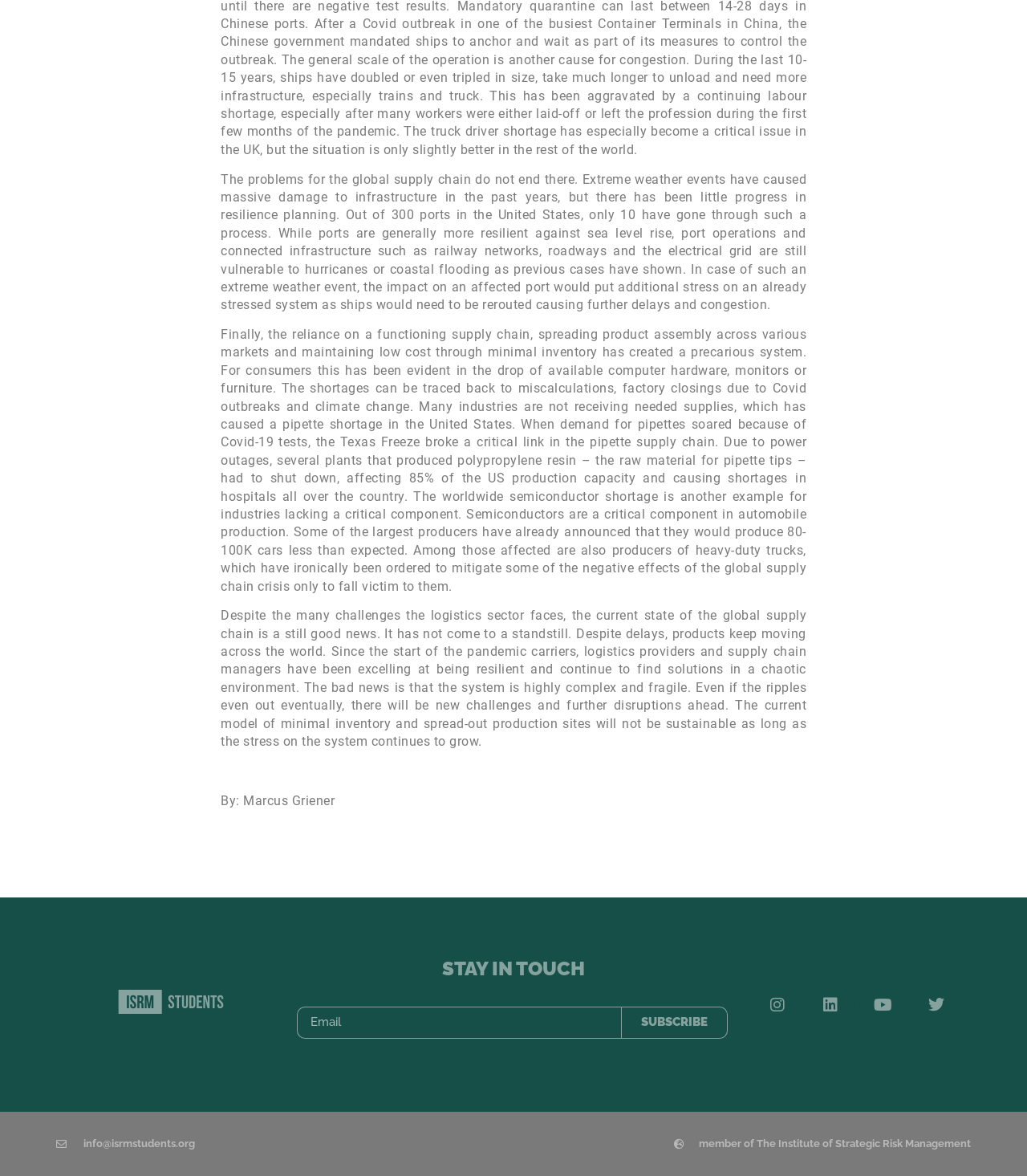How many ports in the United States have gone through resilience planning?
Based on the visual content, answer with a single word or a brief phrase.

10